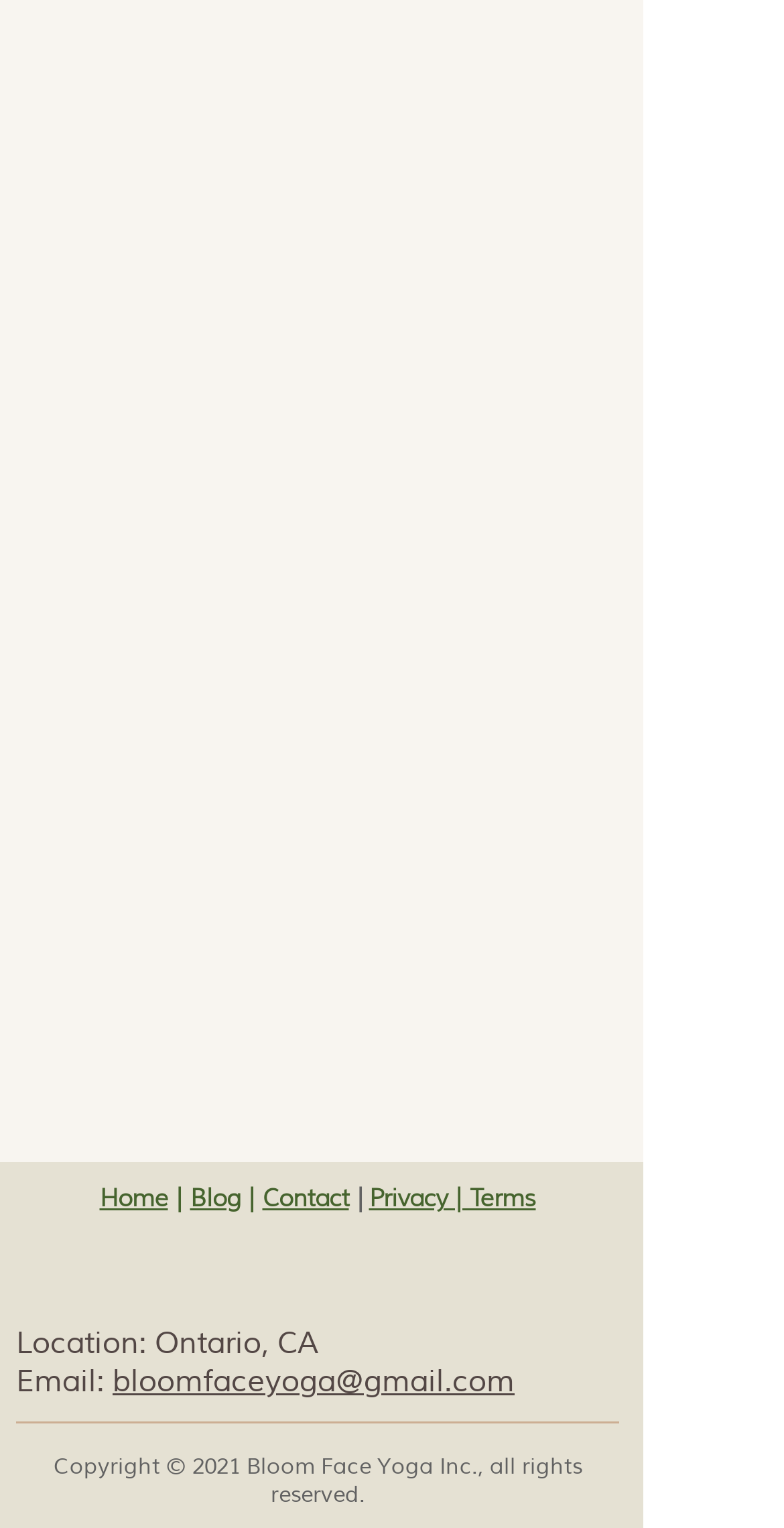Given the description of a UI element: "Privacy | Terms", identify the bounding box coordinates of the matching element in the webpage screenshot.

[0.471, 0.774, 0.683, 0.794]